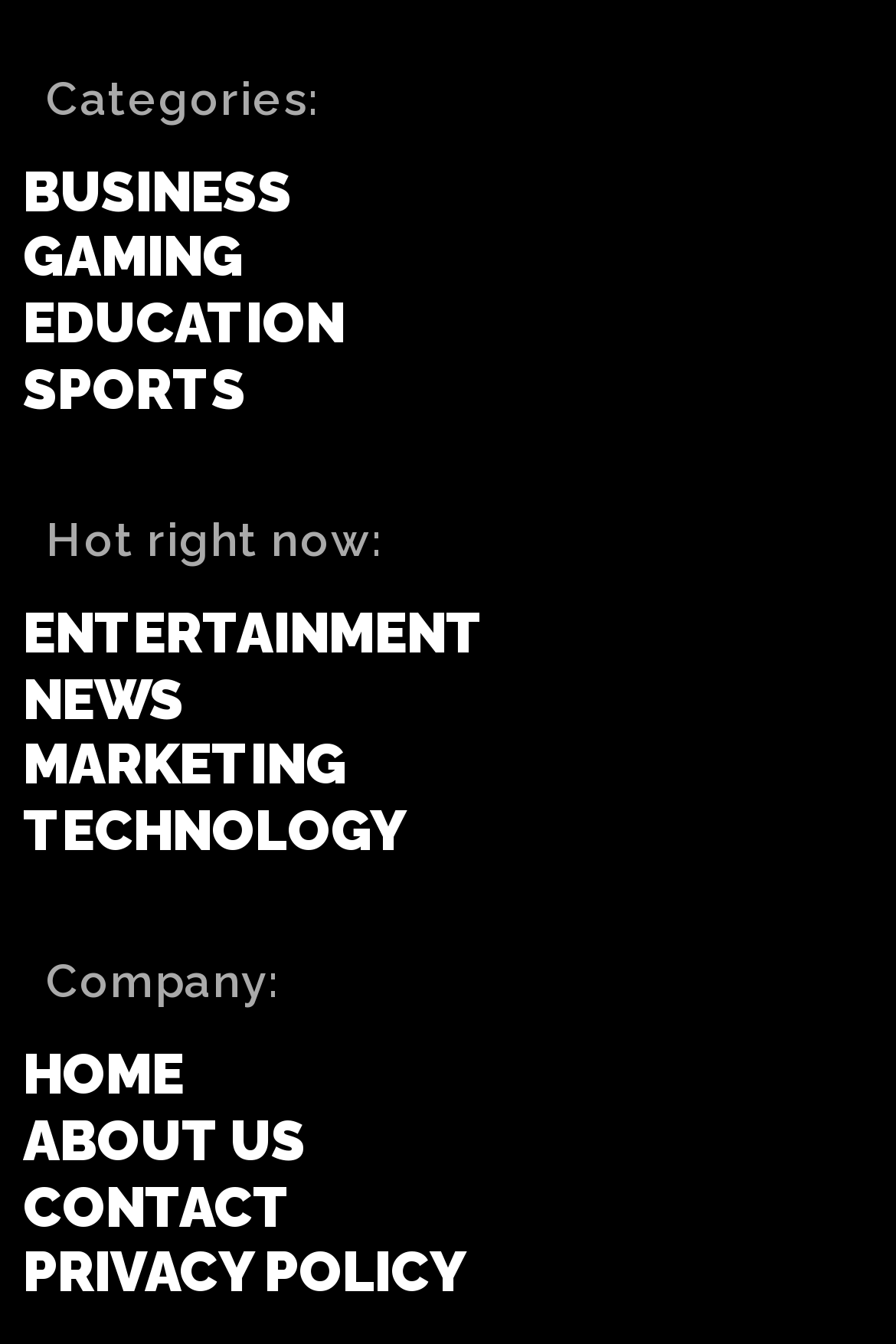Identify the bounding box coordinates for the region to click in order to carry out this instruction: "Explore TECHNOLOGY section". Provide the coordinates using four float numbers between 0 and 1, formatted as [left, top, right, bottom].

[0.026, 0.595, 0.949, 0.644]